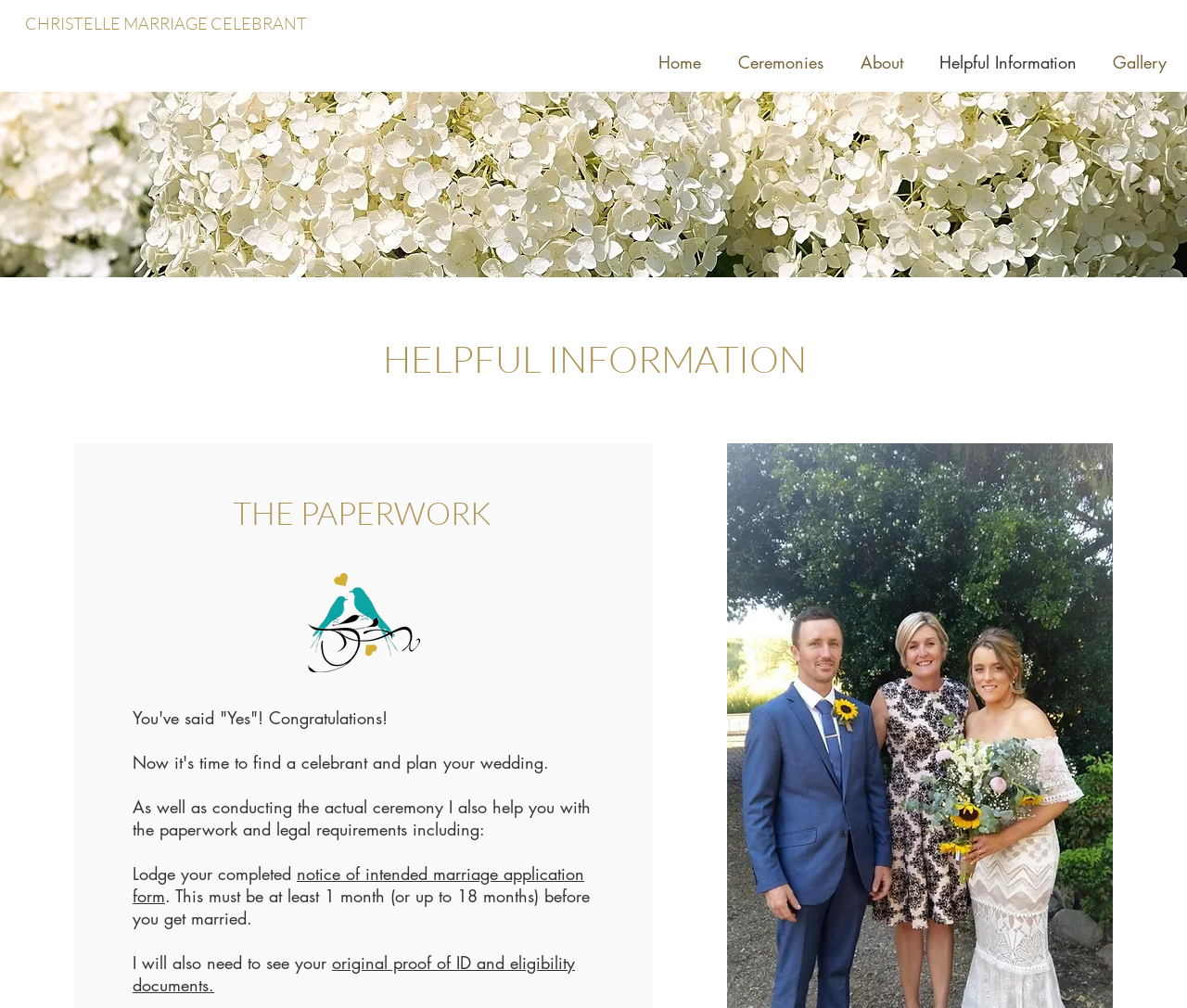What type of documents does Christelle need to see?
Please respond to the question with a detailed and thorough explanation.

The text 'I will also need to see your original proof of ID and eligibility documents.' suggests that Christelle needs to see the original proof of ID and eligibility documents.